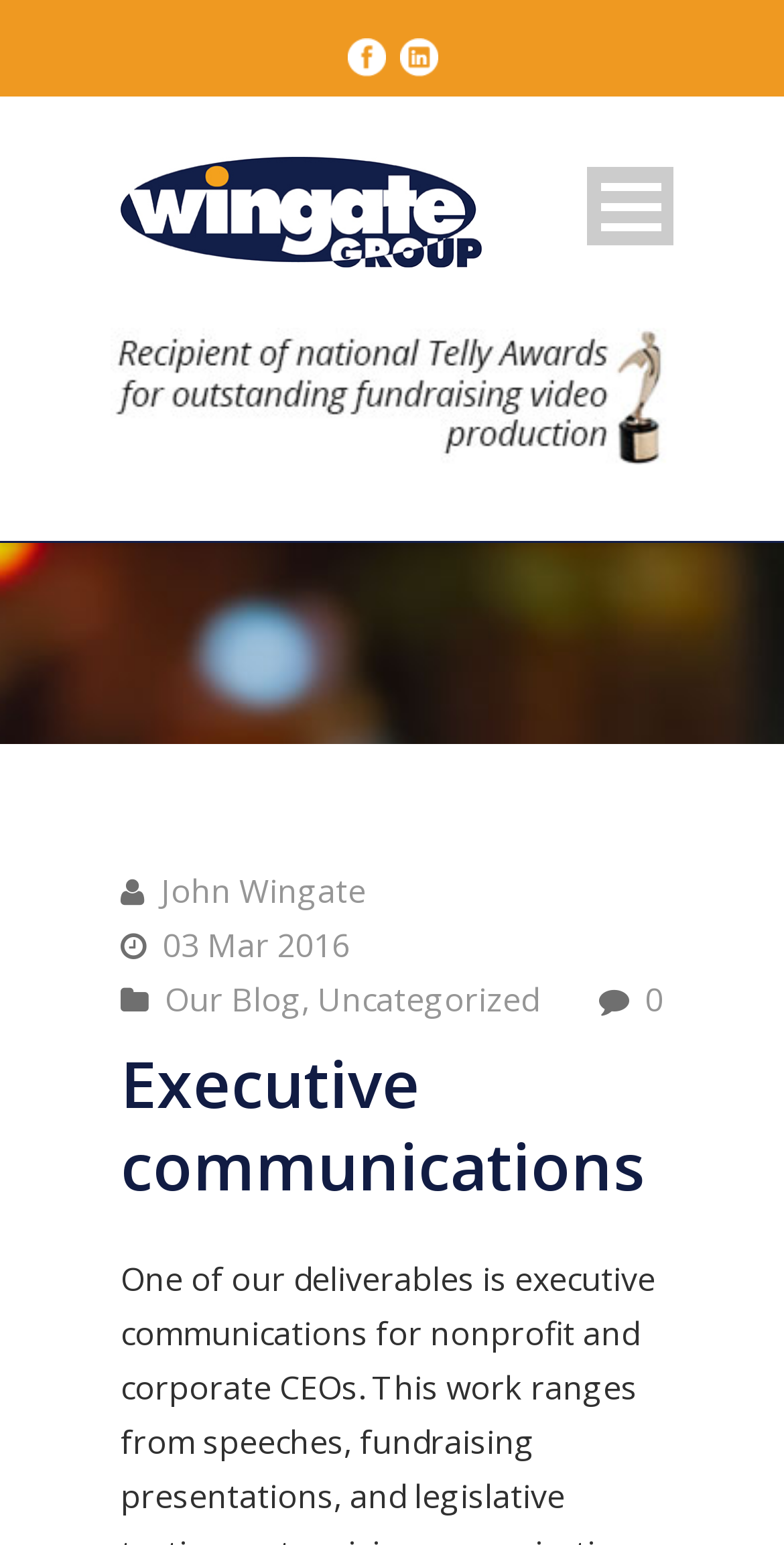Please specify the coordinates of the bounding box for the element that should be clicked to carry out this instruction: "Contact us". The coordinates must be four float numbers between 0 and 1, formatted as [left, top, right, bottom].

[0.154, 0.897, 0.846, 0.962]